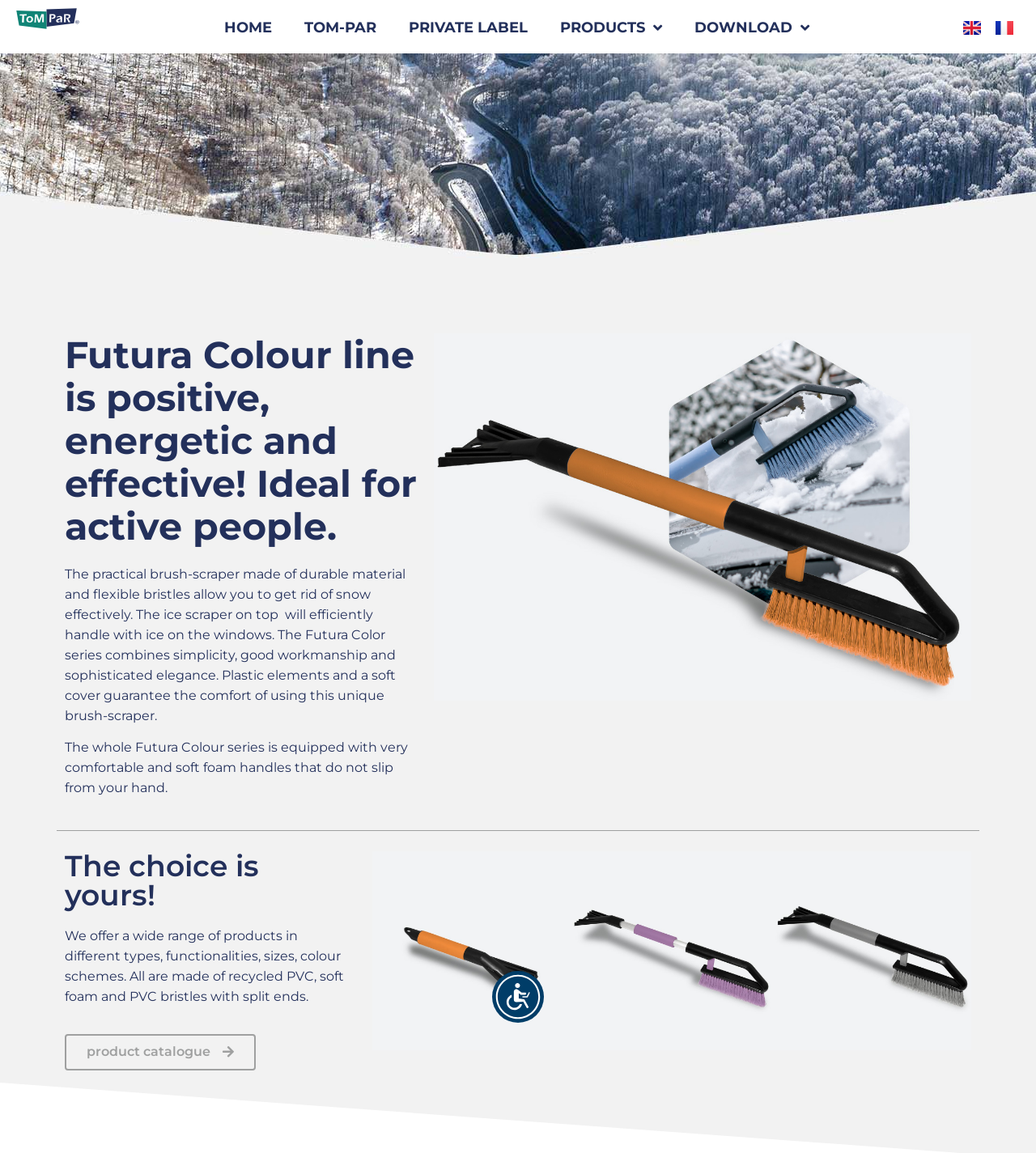Identify the bounding box coordinates for the UI element described as follows: alt="tompar". Use the format (top-left x, top-left y, bottom-right x, bottom-right y) and ensure all values are floating point numbers between 0 and 1.

[0.552, 0.738, 0.745, 0.911]